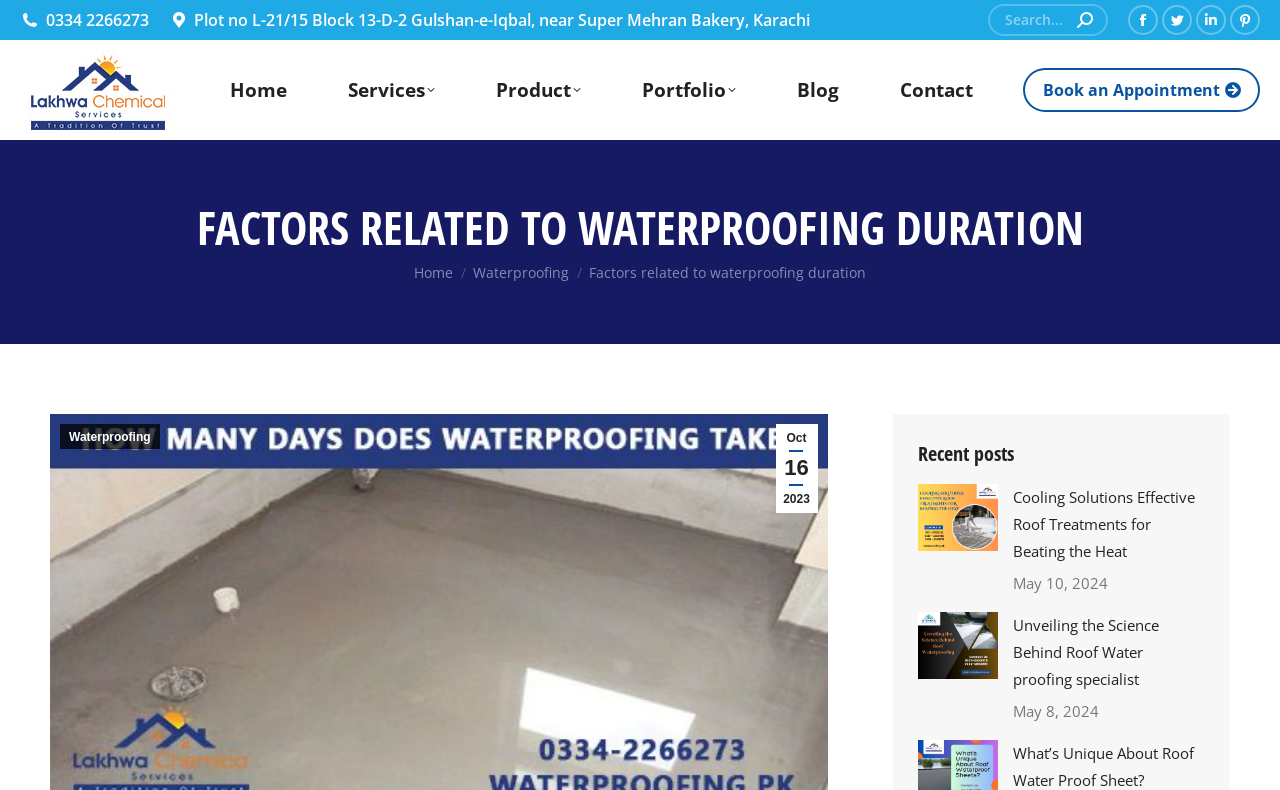Please identify the bounding box coordinates of the clickable area that will fulfill the following instruction: "Visit Facebook page". The coordinates should be in the format of four float numbers between 0 and 1, i.e., [left, top, right, bottom].

[0.881, 0.006, 0.905, 0.044]